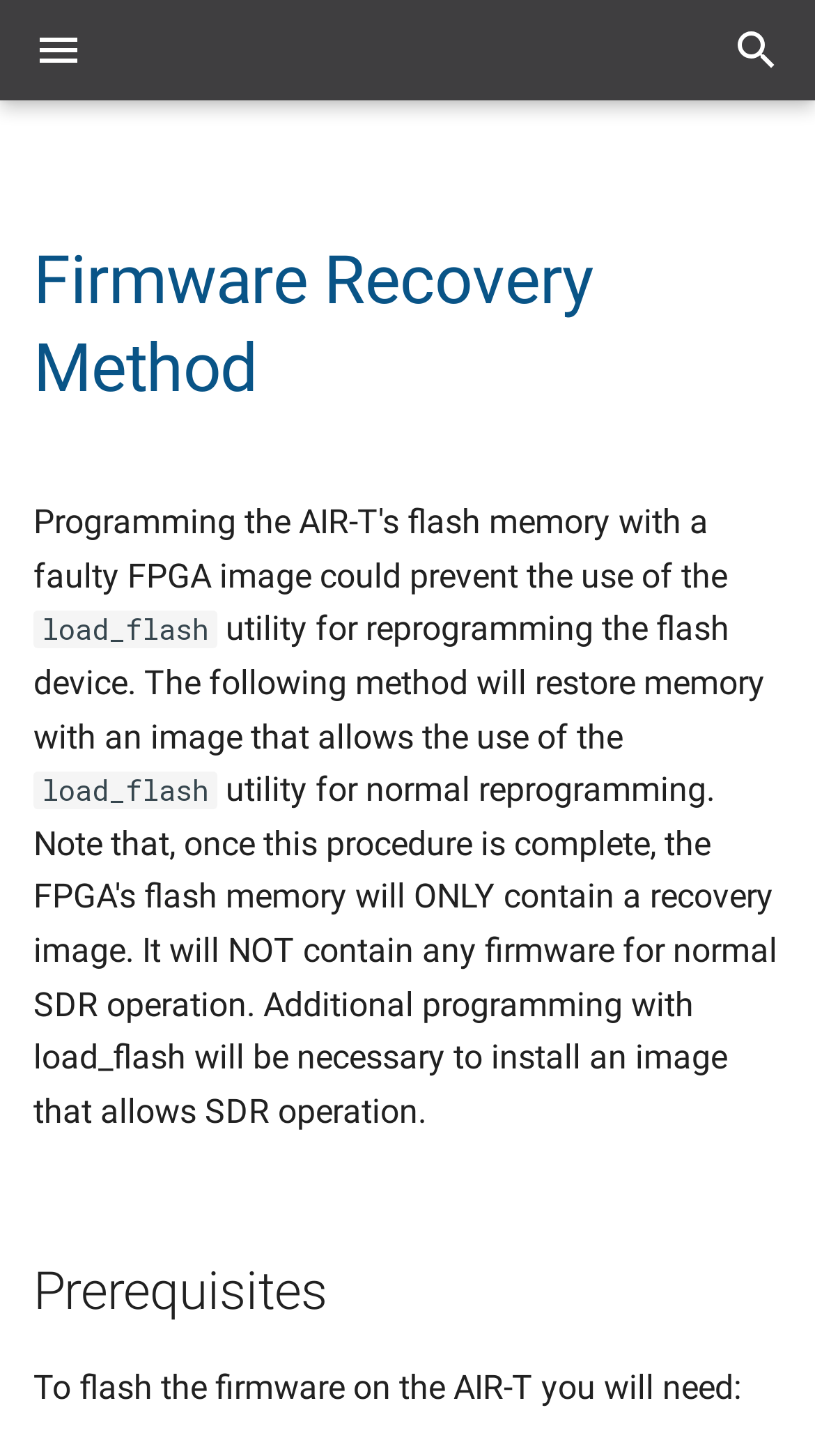Please determine the bounding box coordinates of the section I need to click to accomplish this instruction: "Go to Edge Series".

[0.041, 0.178, 0.528, 0.213]